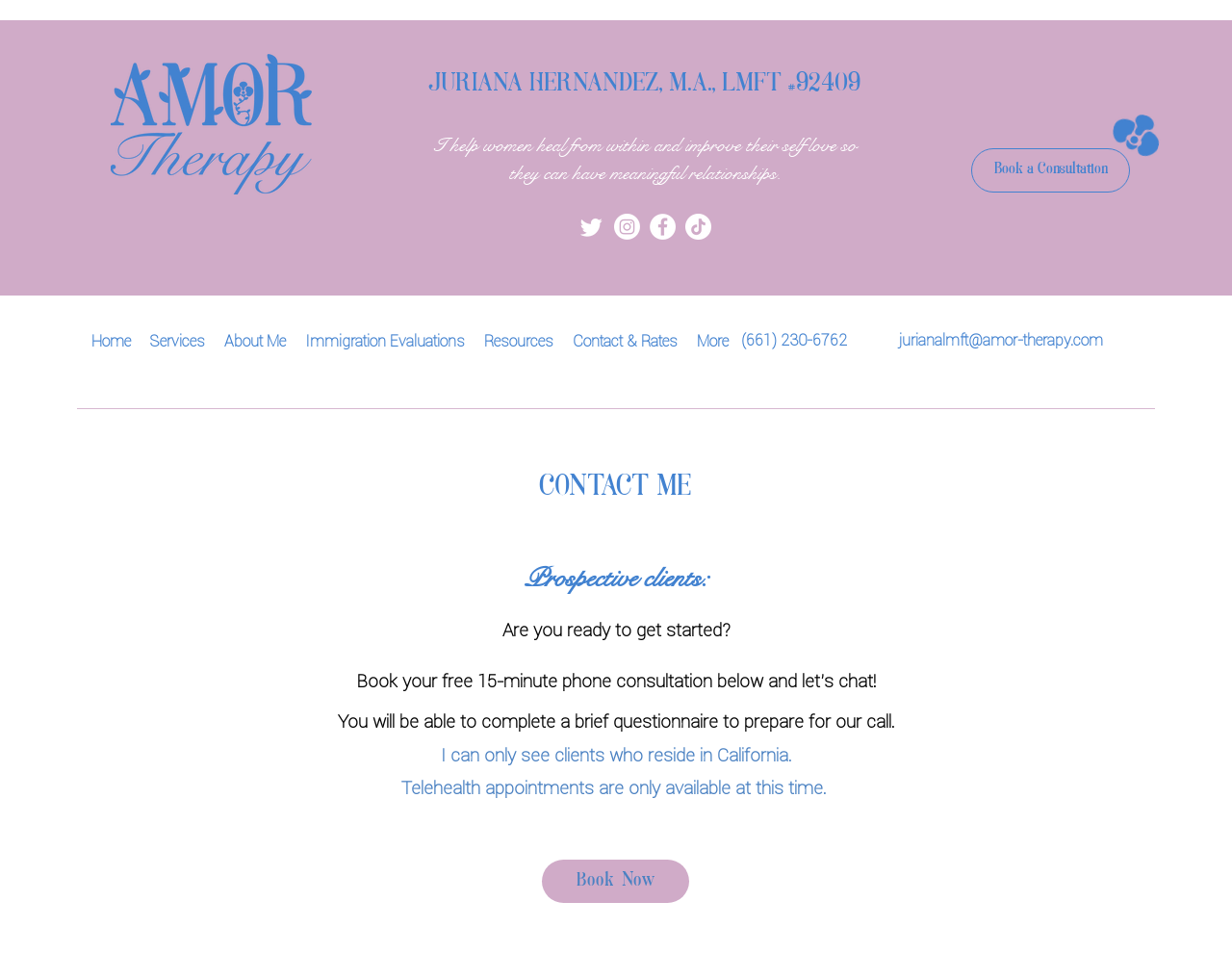Please specify the bounding box coordinates of the clickable region necessary for completing the following instruction: "Book a consultation". The coordinates must consist of four float numbers between 0 and 1, i.e., [left, top, right, bottom].

[0.788, 0.156, 0.917, 0.202]